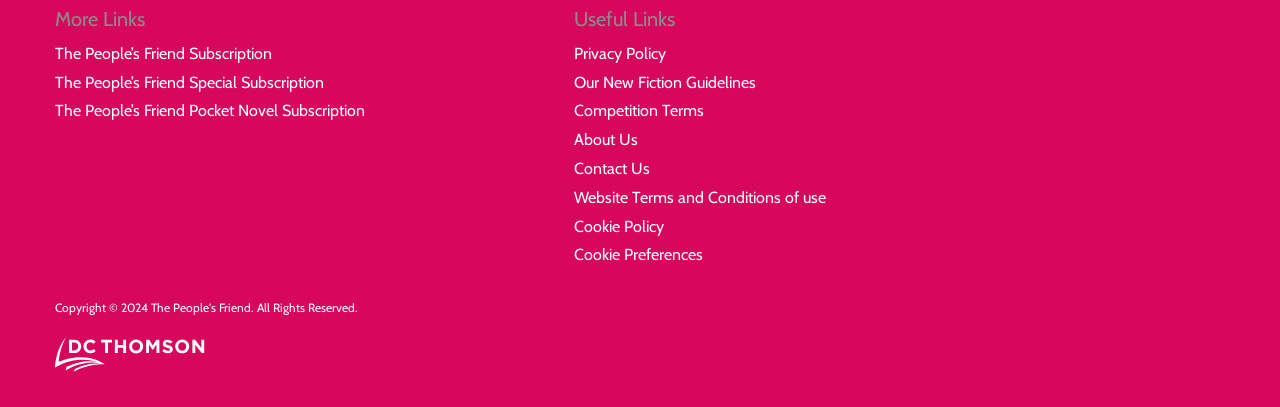Using the information in the image, give a comprehensive answer to the question: 
How many headings are on the webpage?

I found two heading elements on the webpage. The first heading element is 'More Links' with a bounding box coordinate of [0.043, 0.019, 0.433, 0.073], and the second heading element is 'Useful Links' with a bounding box coordinate of [0.449, 0.019, 0.793, 0.073]. Therefore, there are two headings on the webpage.